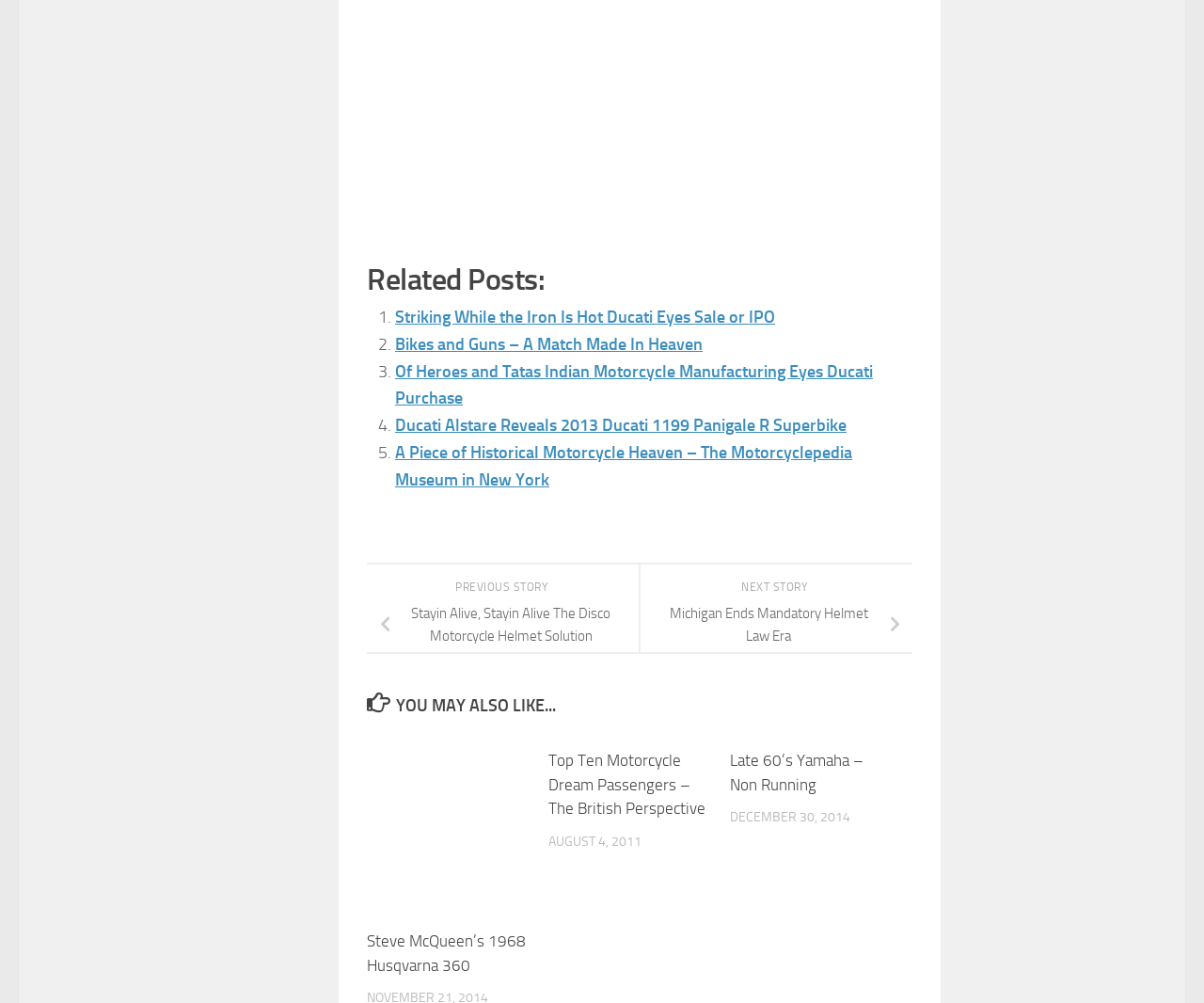What is the purpose of the 'NEXT STORY' and 'PREVIOUS STORY' buttons?
Answer the question using a single word or phrase, according to the image.

Navigation